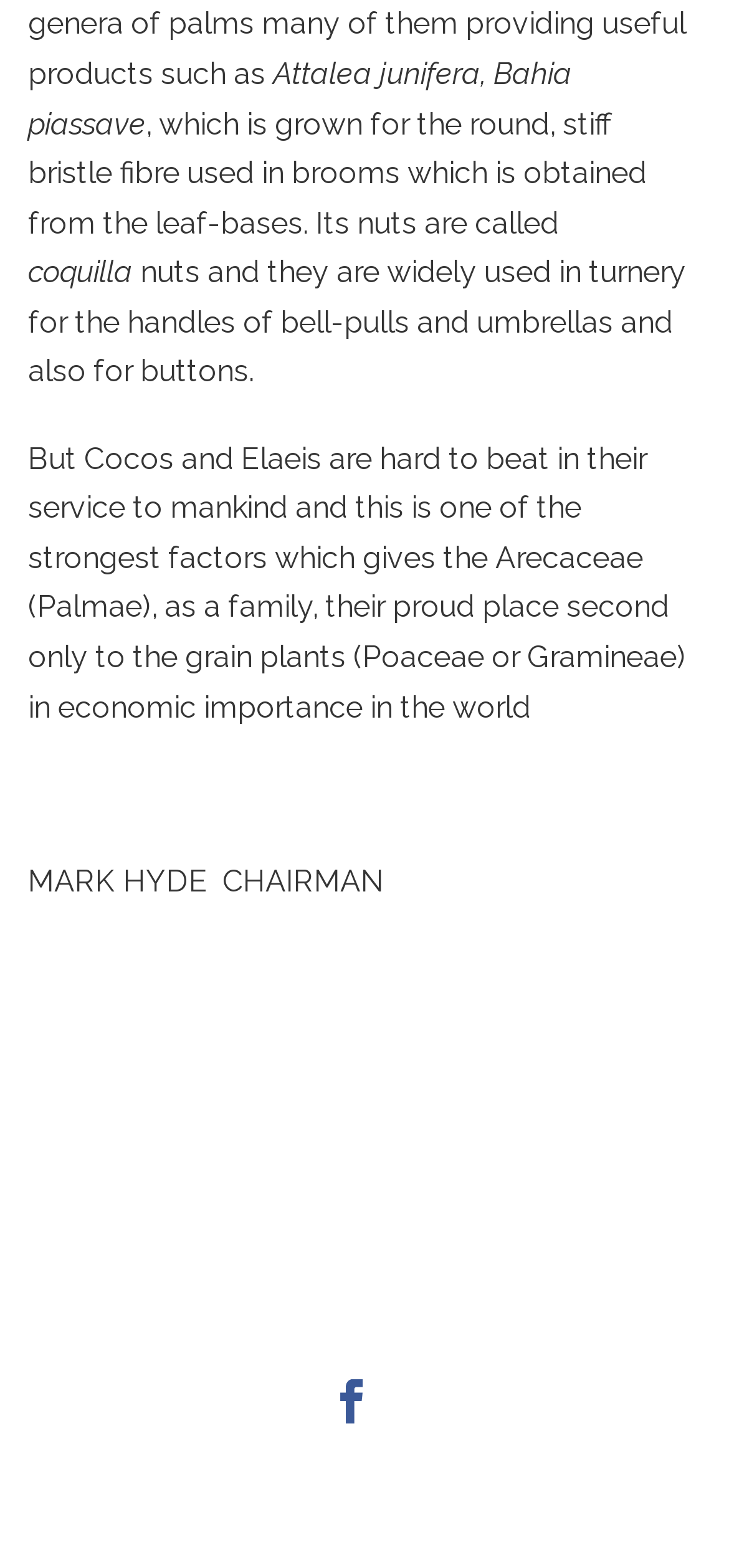Using details from the image, please answer the following question comprehensively:
What is the family of plants that Arecaceae belongs to?

The text states that Arecaceae (Palmae) is a family of plants, and it is second only to the grain plants (Poaceae or Gramineae) in economic importance in the world.